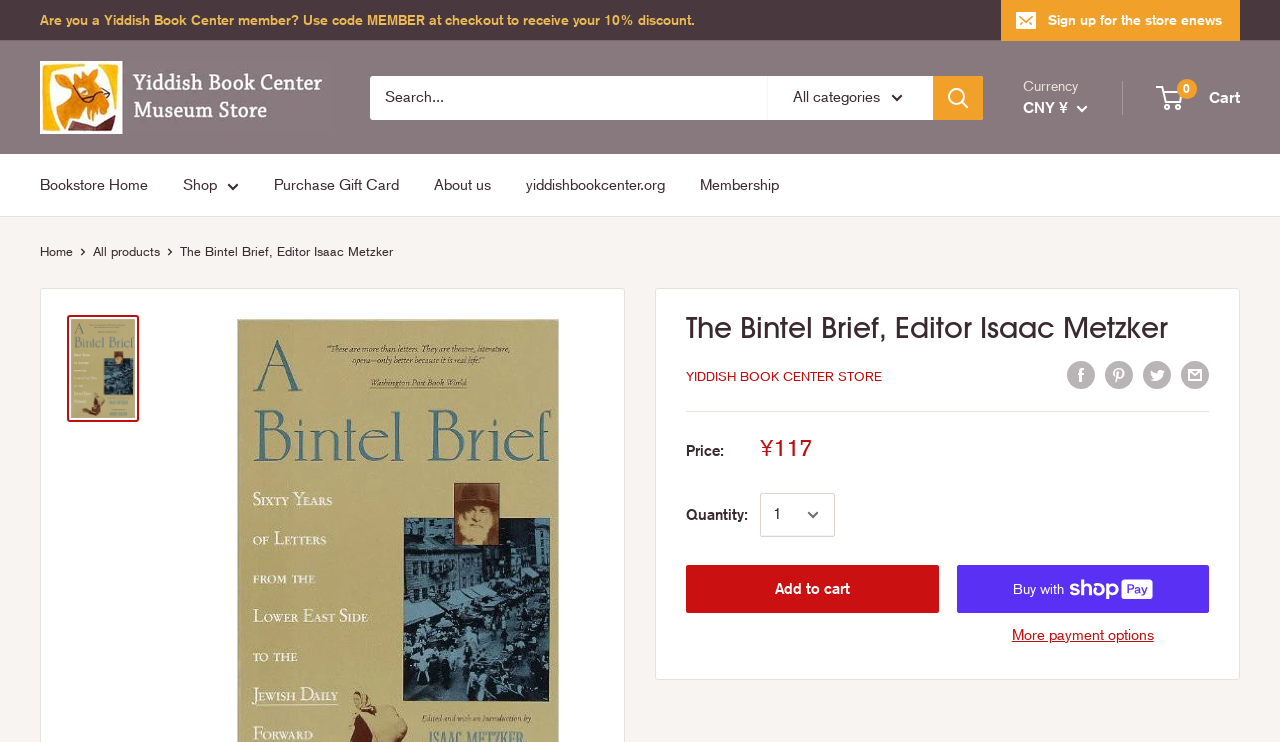What is the default quantity of the book?
Based on the screenshot, provide your answer in one word or phrase.

1